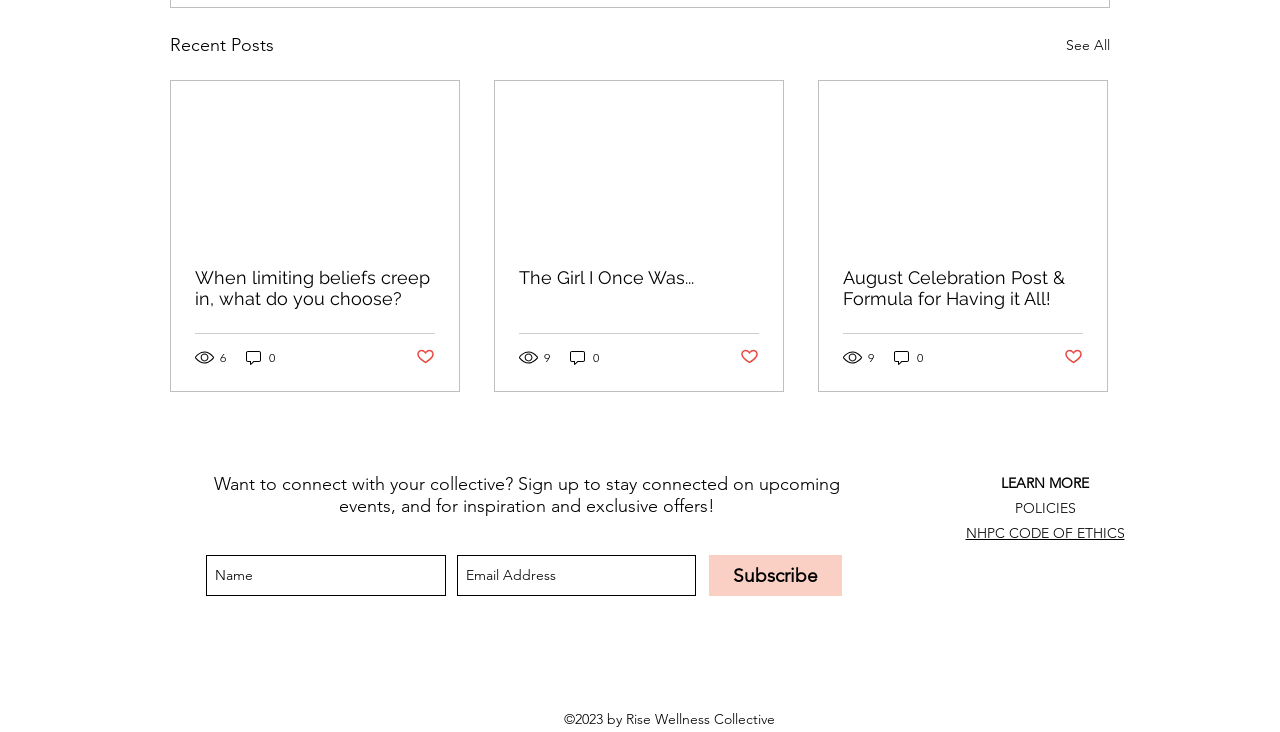Please specify the bounding box coordinates of the clickable section necessary to execute the following command: "Learn more about NHPC CODE OF ETHICS".

[0.754, 0.716, 0.879, 0.74]